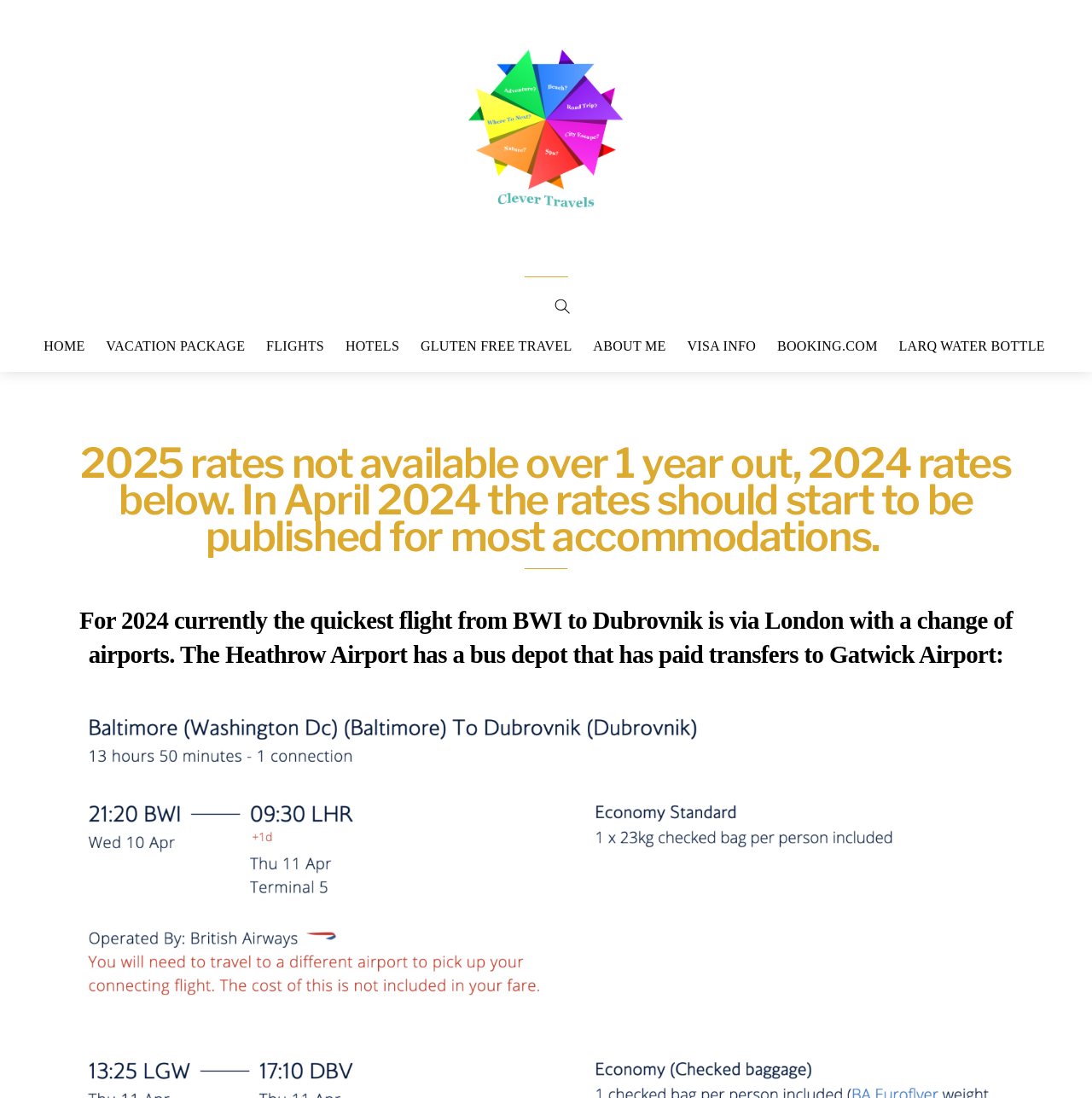Locate the bounding box coordinates of the element's region that should be clicked to carry out the following instruction: "Go to the HOME page". The coordinates need to be four float numbers between 0 and 1, i.e., [left, top, right, bottom].

[0.033, 0.294, 0.084, 0.339]